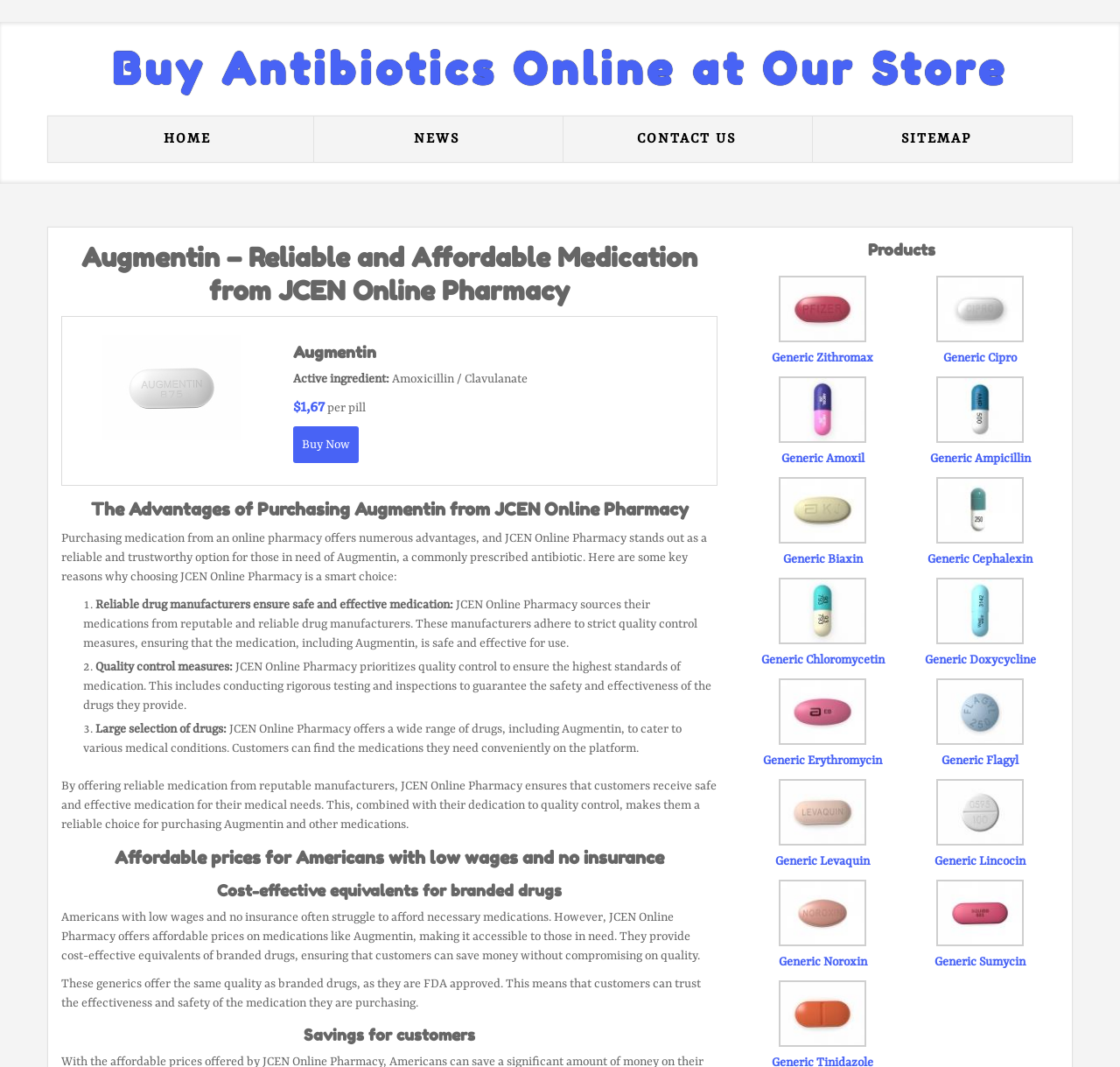Identify and provide the text content of the webpage's primary headline.

Augmentin – Reliable and Affordable Medication from JCEN Online Pharmacy